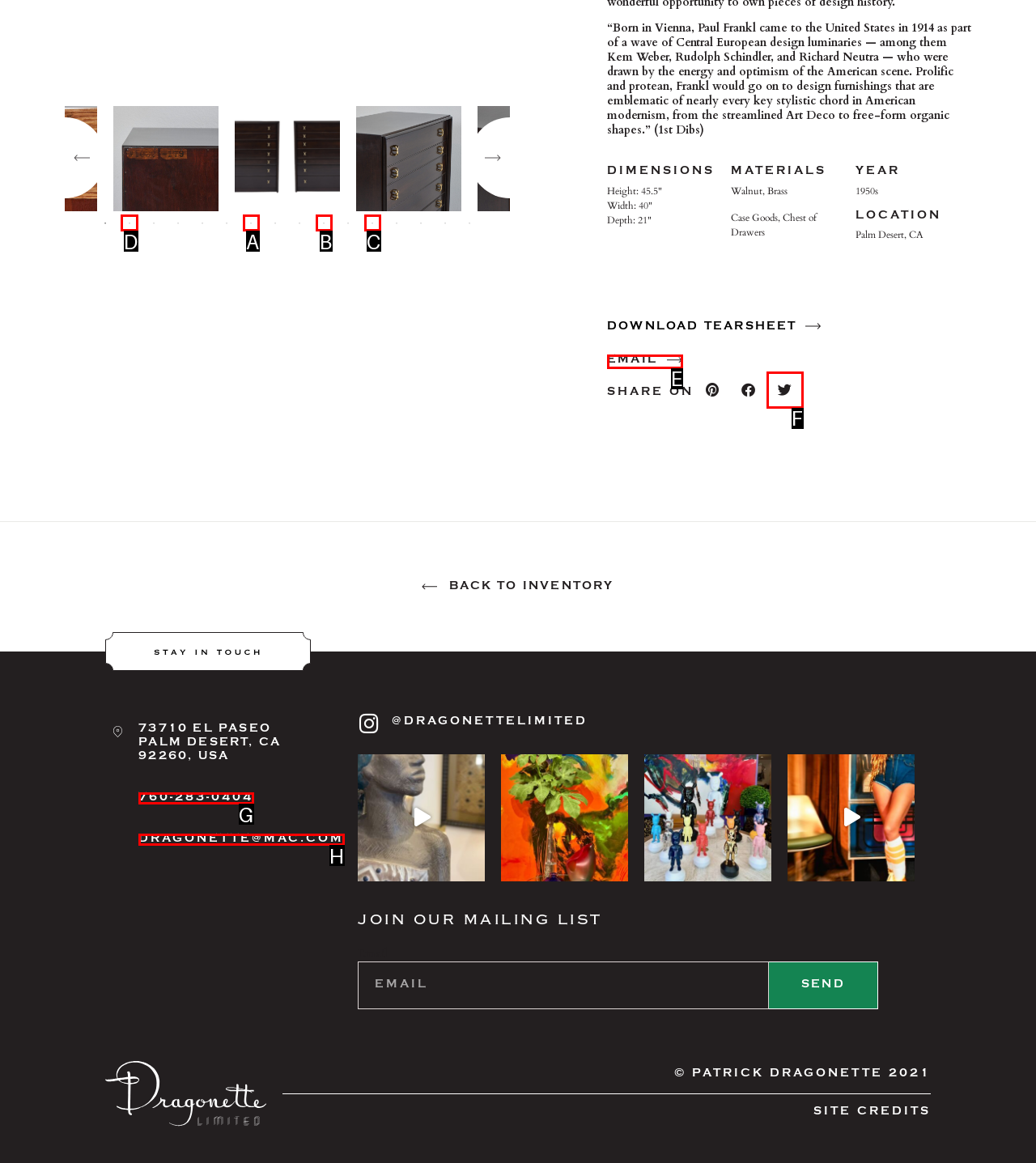Identify the HTML element to click to fulfill this task: Select the '2 of 6' tab
Answer with the letter from the given choices.

D